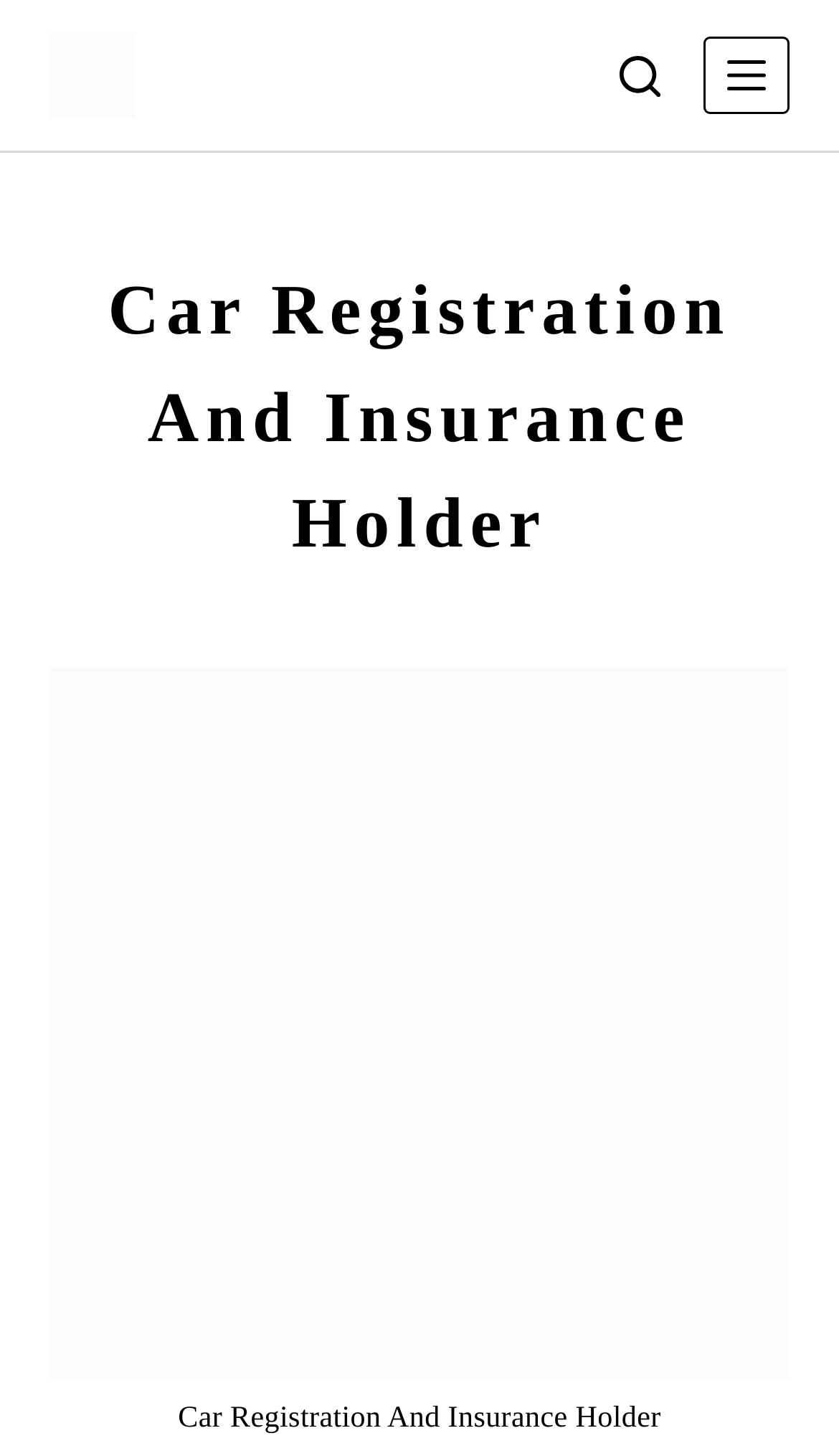Determine the main text heading of the webpage and provide its content.

Car Registration And Insurance Holder